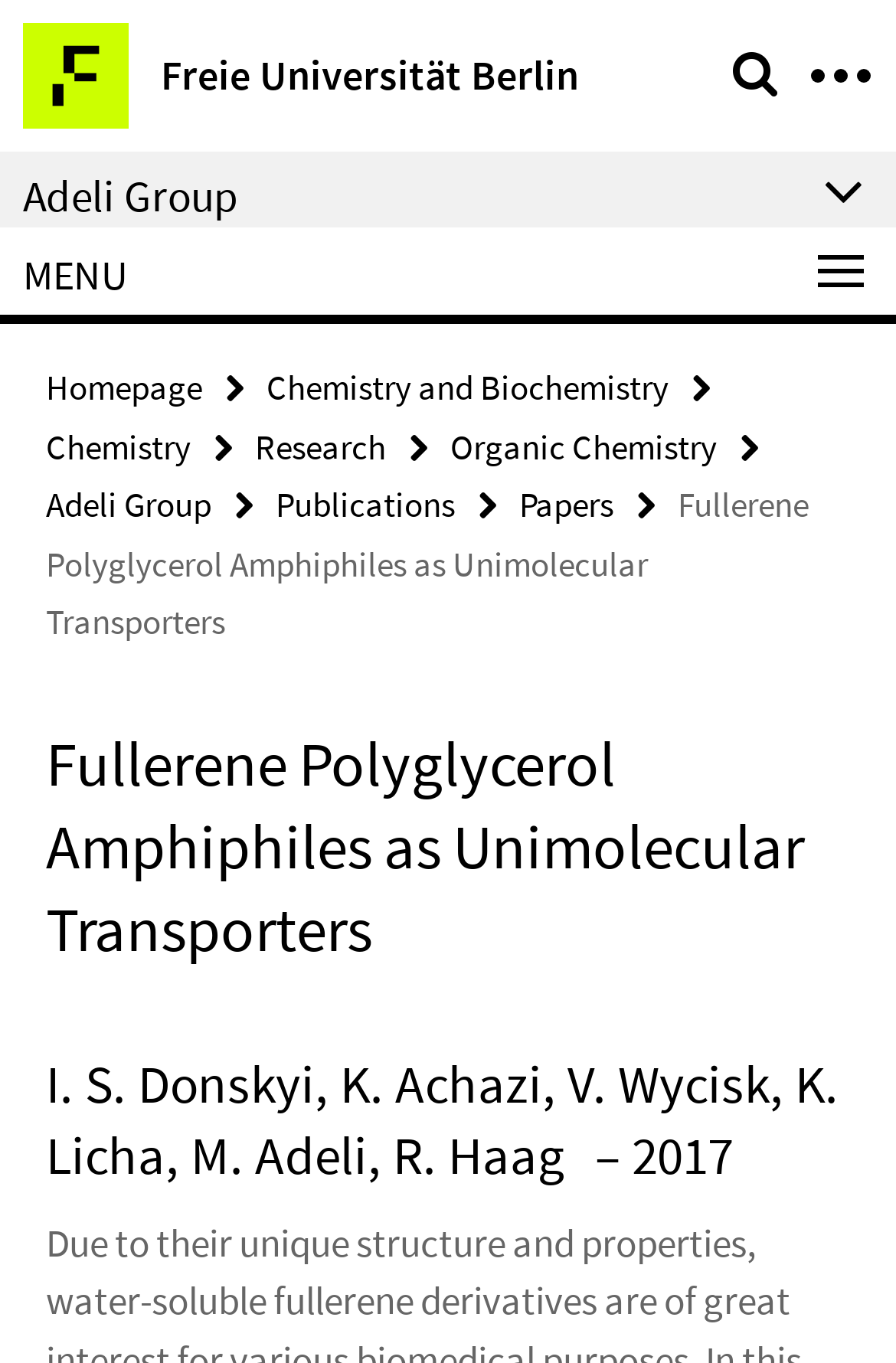Using the element description: "parent_node: Freie Universität Berlin", determine the bounding box coordinates for the specified UI element. The coordinates should be four float numbers between 0 and 1, [left, top, right, bottom].

[0.887, 0.017, 0.99, 0.083]